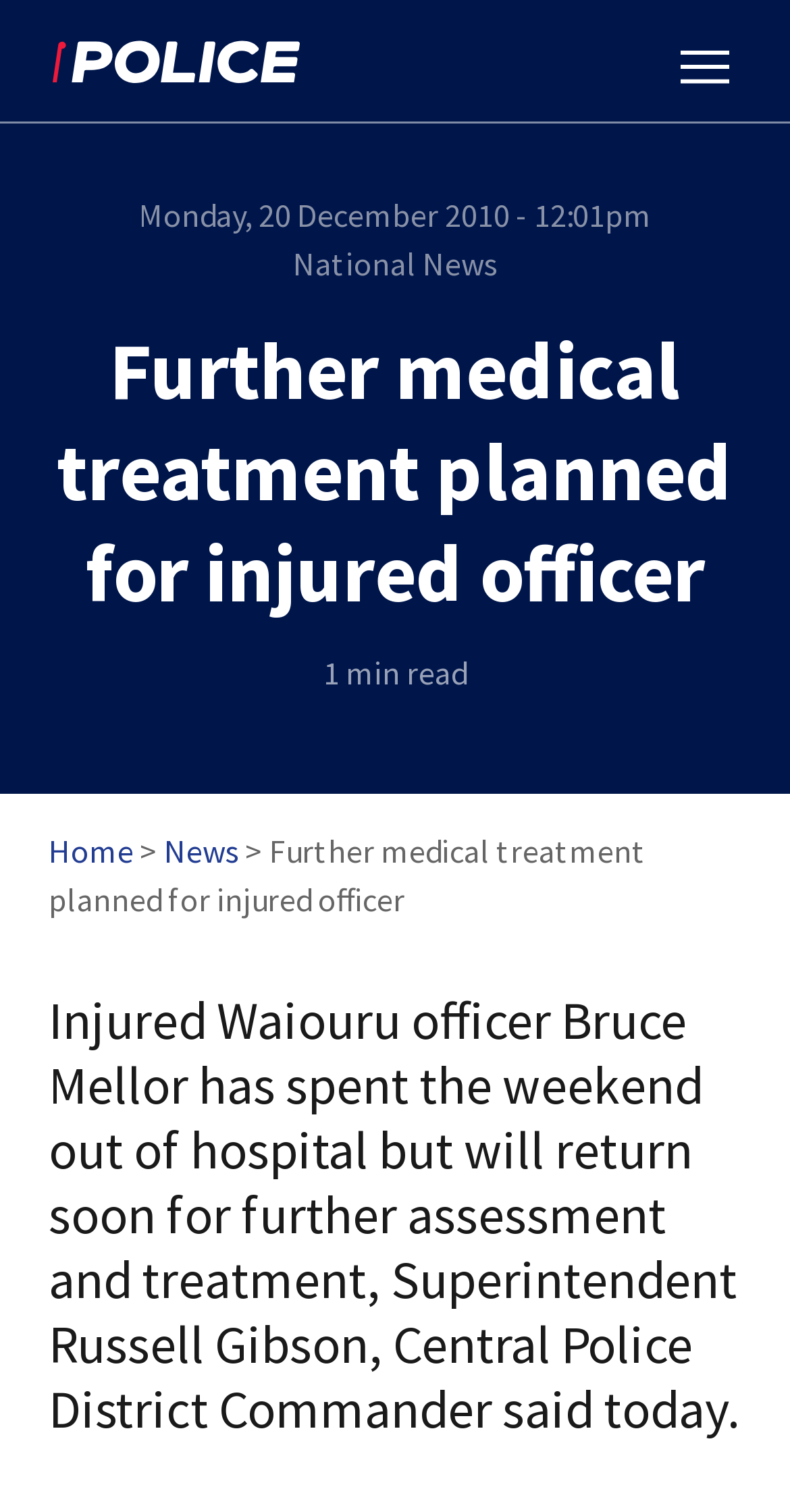Locate the bounding box coordinates for the element described below: "Skip to main content". The coordinates must be four float values between 0 and 1, formatted as [left, top, right, bottom].

[0.0, 0.0, 0.325, 0.001]